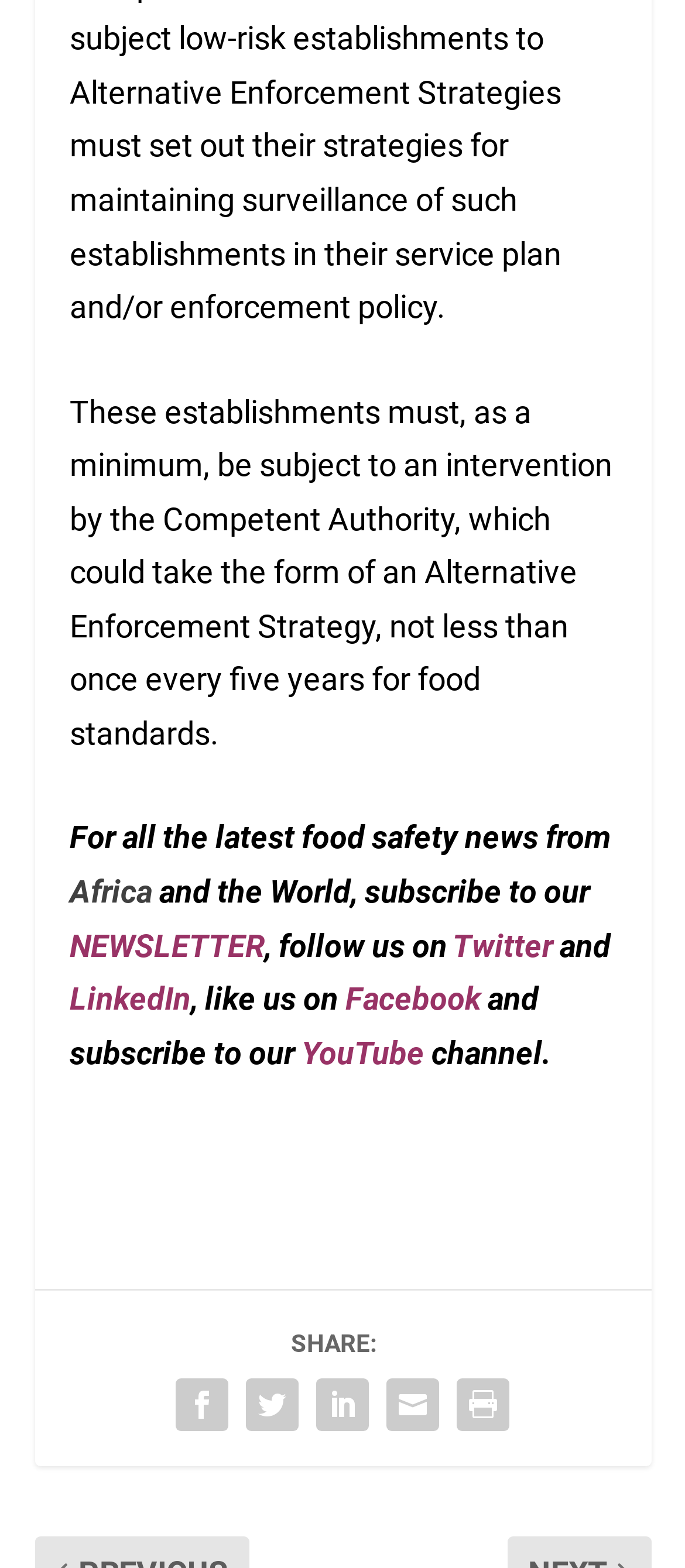Use a single word or phrase to respond to the question:
How can I get the latest food safety news?

subscribe to newsletter